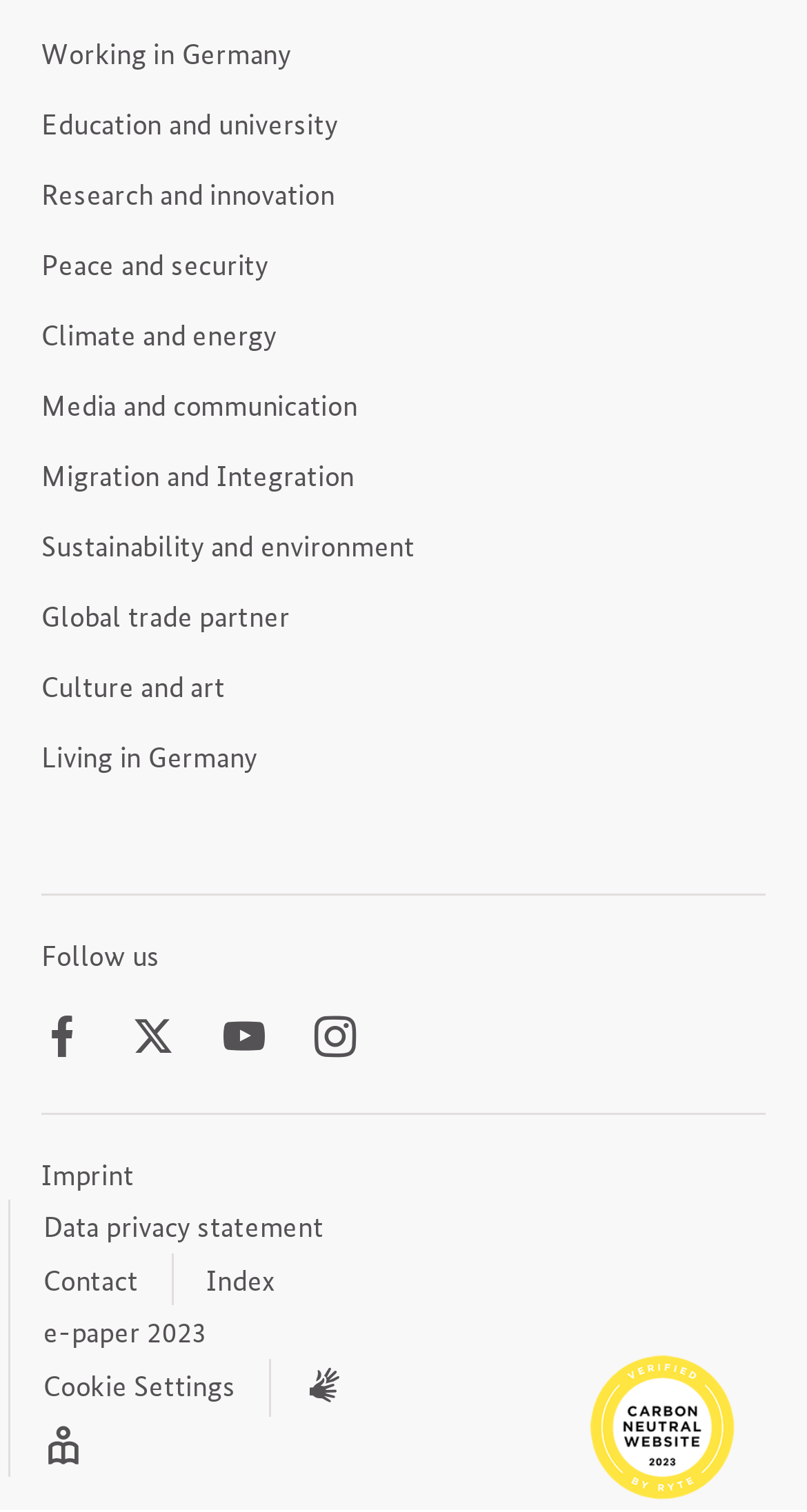Please find the bounding box coordinates for the clickable element needed to perform this instruction: "View 'Lediga jobb'".

None